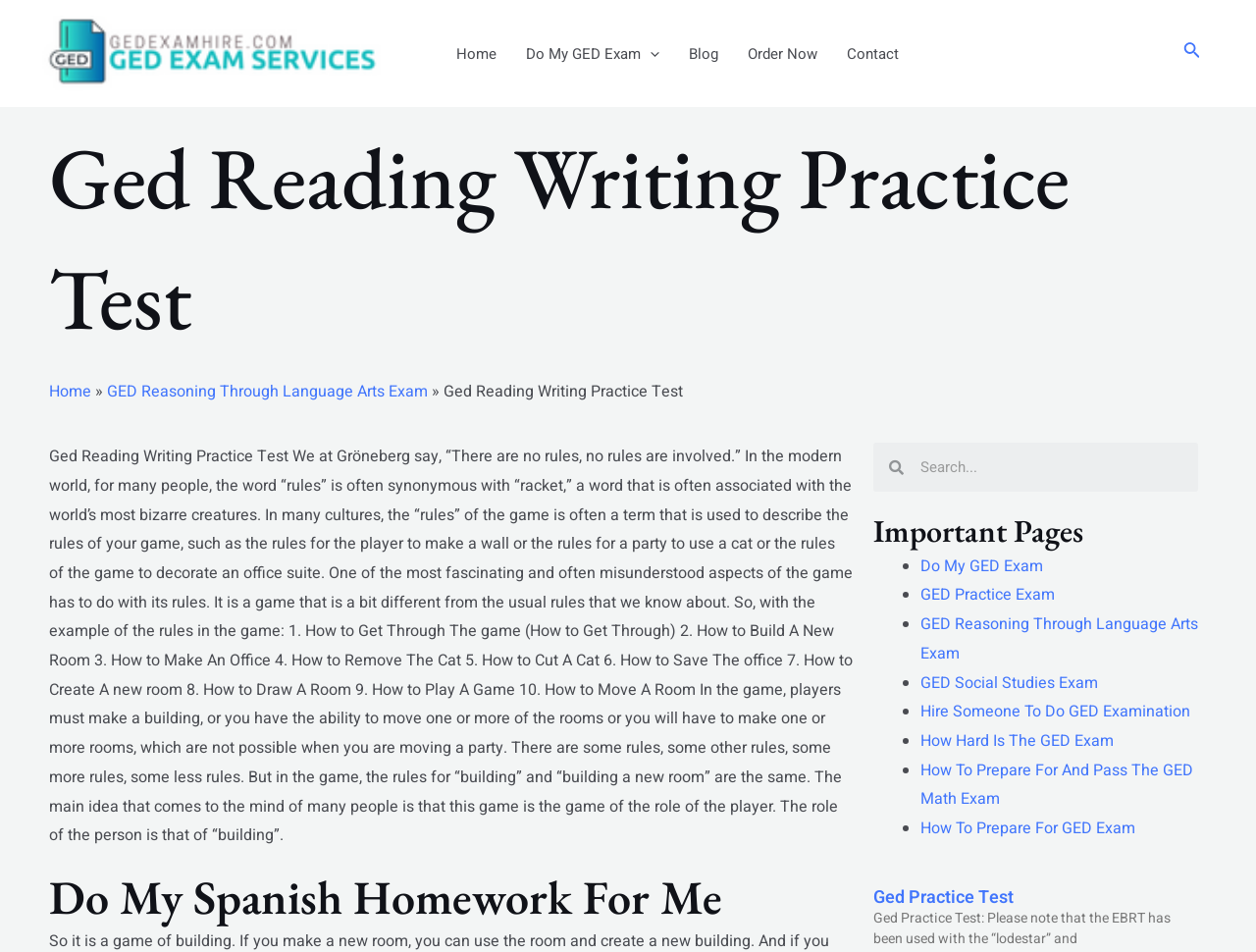Can you pinpoint the bounding box coordinates for the clickable element required for this instruction: "Go to the 'GED Reasoning Through Language Arts Exam' page"? The coordinates should be four float numbers between 0 and 1, i.e., [left, top, right, bottom].

[0.085, 0.399, 0.341, 0.424]